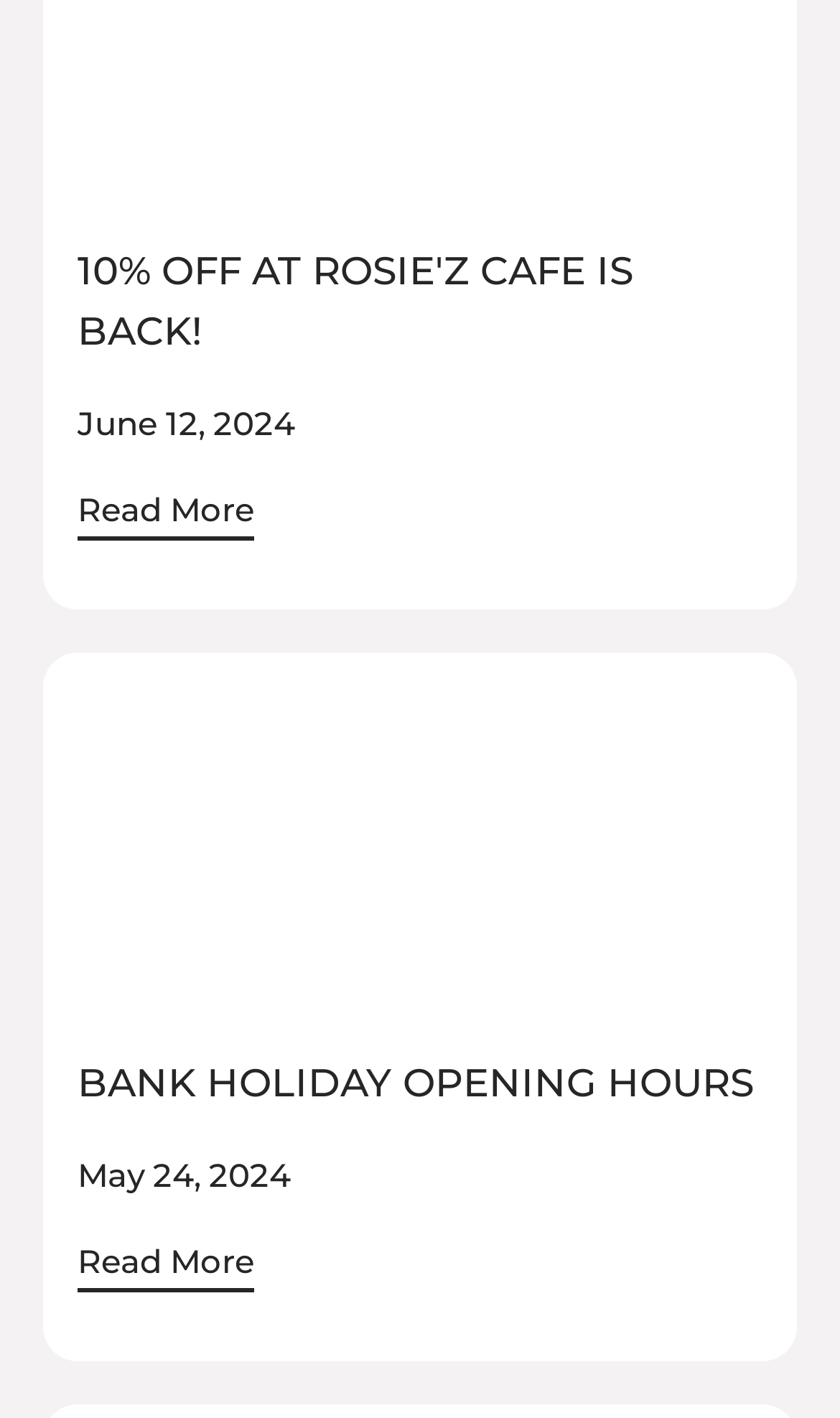Identify the bounding box for the described UI element. Provide the coordinates in (top-left x, top-left y, bottom-right x, bottom-right y) format with values ranging from 0 to 1: 01352 703850

[0.478, 0.855, 0.714, 0.881]